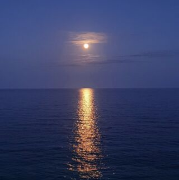Answer the question below in one word or phrase:
What is the color of the sky near the horizon?

Lighter hues of blue